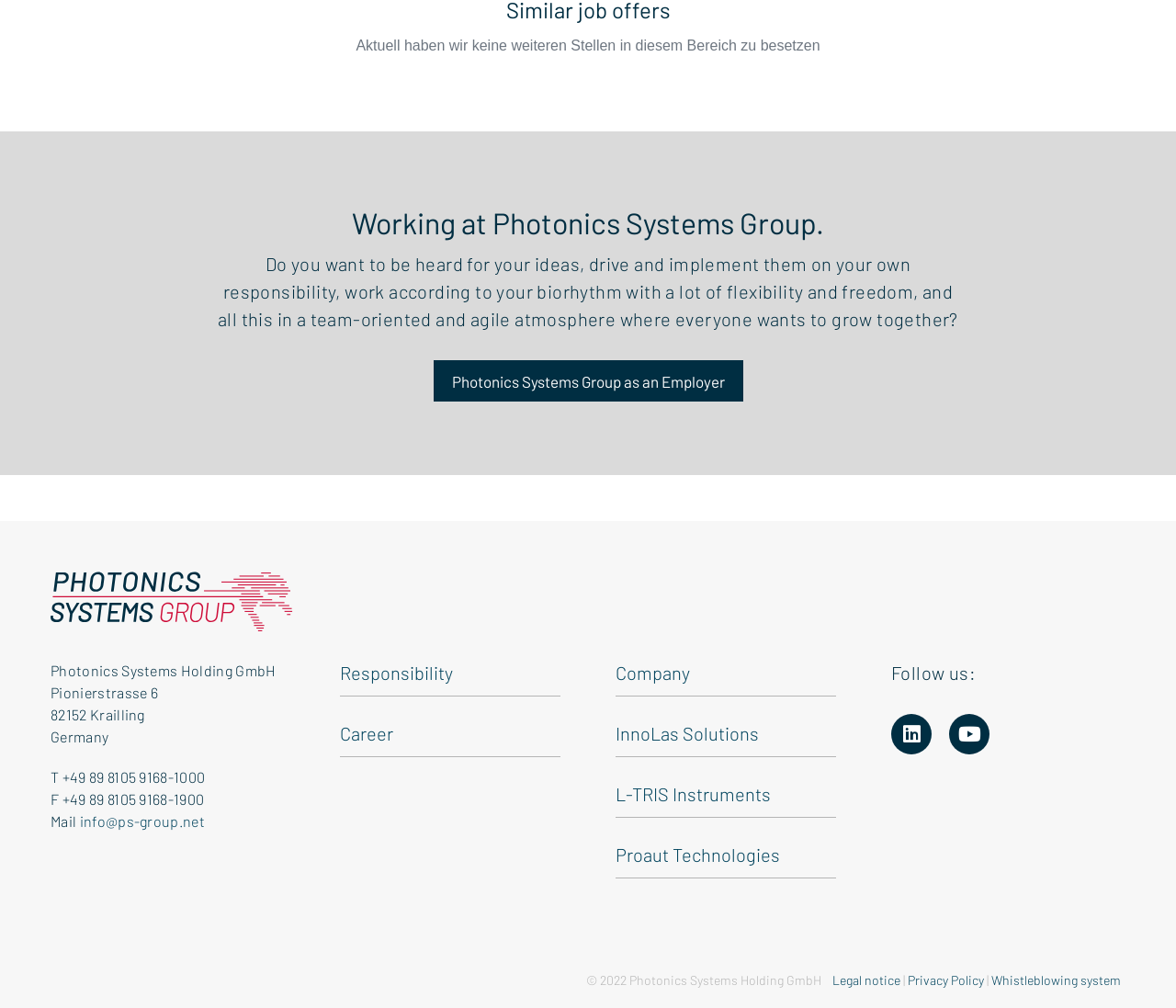Given the description of the UI element: "Whistleblowing system", predict the bounding box coordinates in the form of [left, top, right, bottom], with each value being a float between 0 and 1.

[0.843, 0.964, 0.953, 0.98]